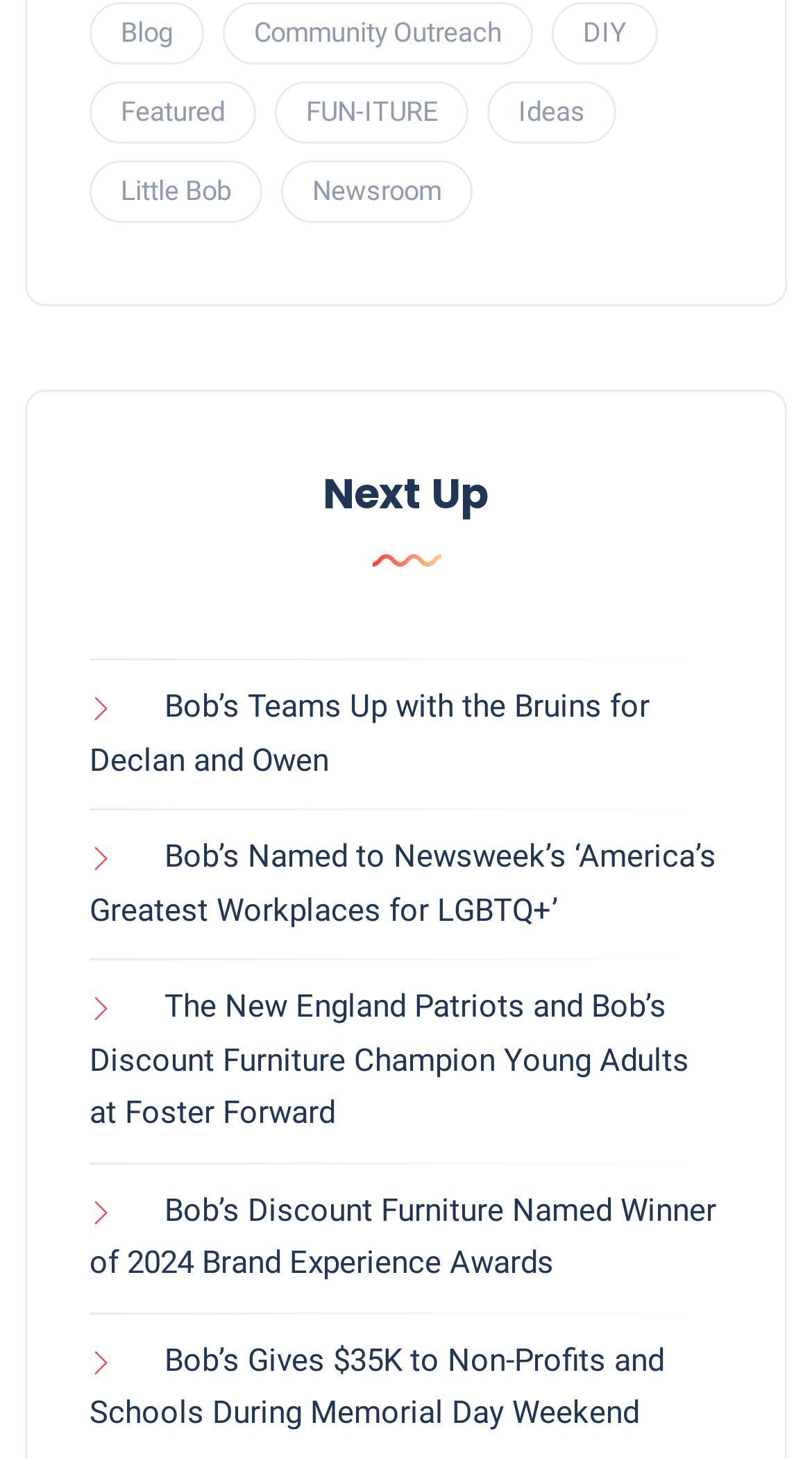Kindly respond to the following question with a single word or a brief phrase: 
How many news items are listed under 'Newsroom'?

66